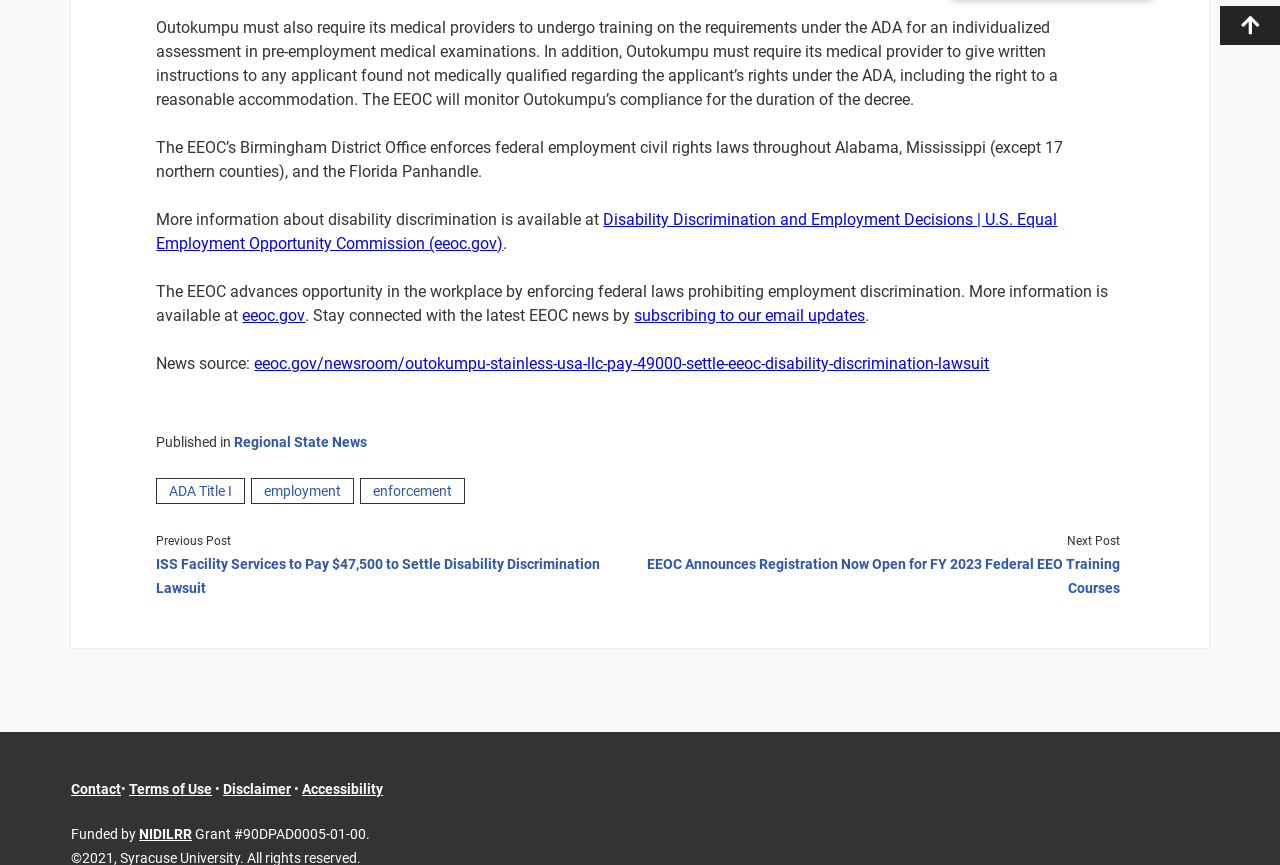How many navigation links are there at the bottom of the page?
Please respond to the question thoroughly and include all relevant details.

The navigation links at the bottom of the page can be found by looking at the links with y-coordinates near the bottom of the page. There are five links: 'Contact', 'Terms of Use', 'Disclaimer', 'Accessibility', and 'NIDILRR'. Therefore, there are five navigation links at the bottom of the page.